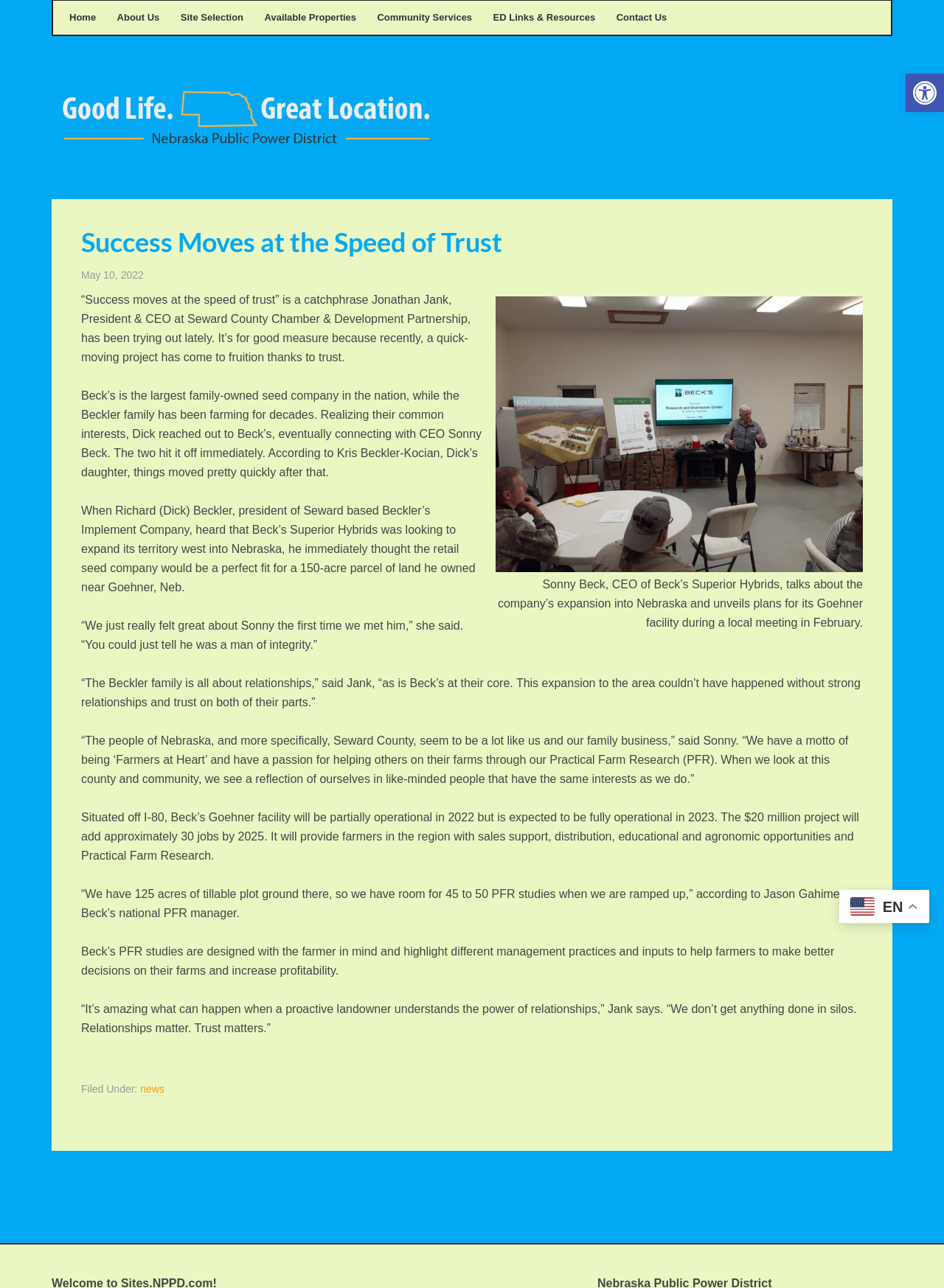Determine the bounding box coordinates of the clickable element to complete this instruction: "Click the 'Home' link". Provide the coordinates in the format of four float numbers between 0 and 1, [left, top, right, bottom].

[0.073, 0.008, 0.102, 0.019]